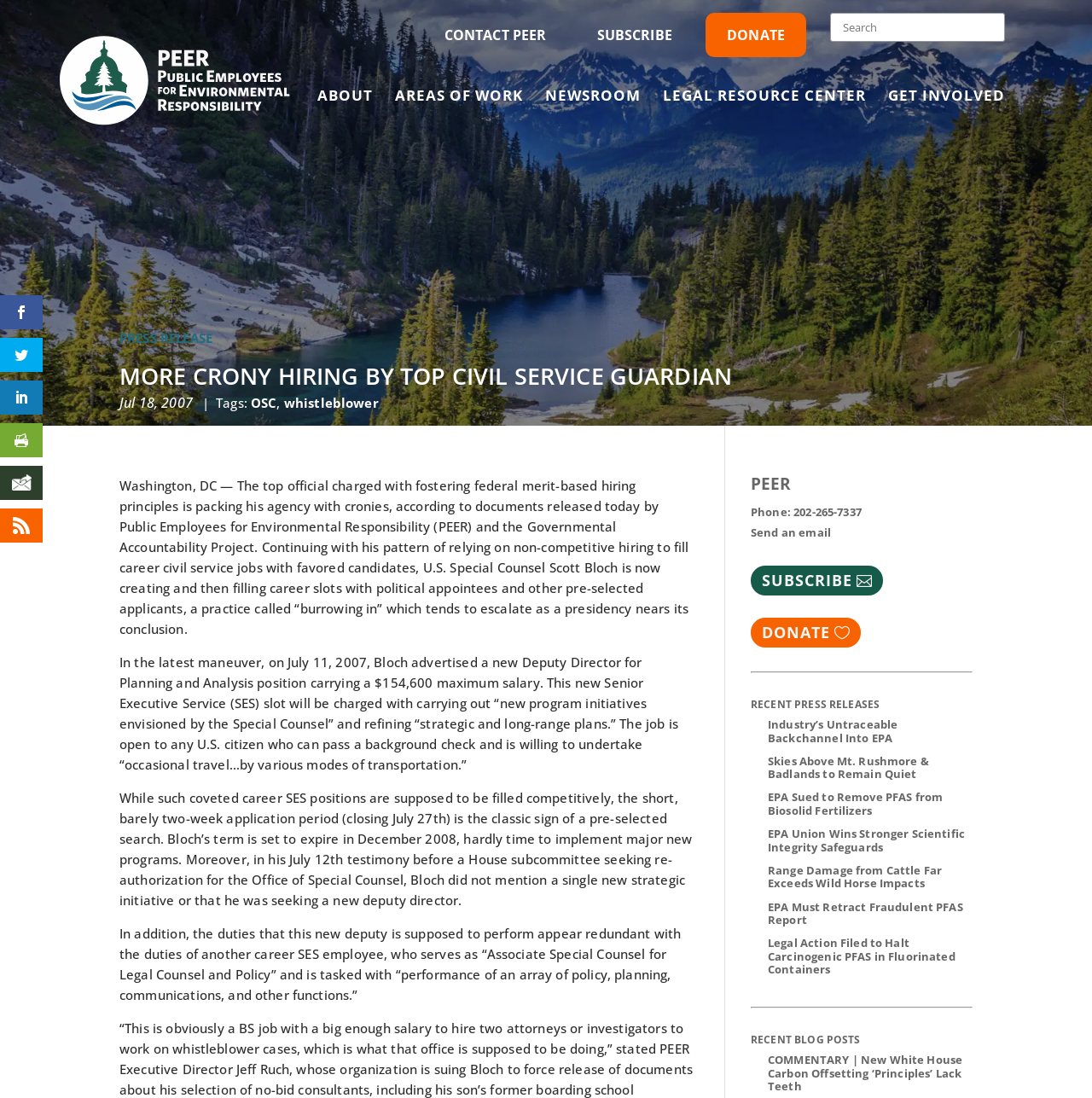Pinpoint the bounding box coordinates of the element that must be clicked to accomplish the following instruction: "Search for something". The coordinates should be in the format of four float numbers between 0 and 1, i.e., [left, top, right, bottom].

[0.76, 0.012, 0.921, 0.038]